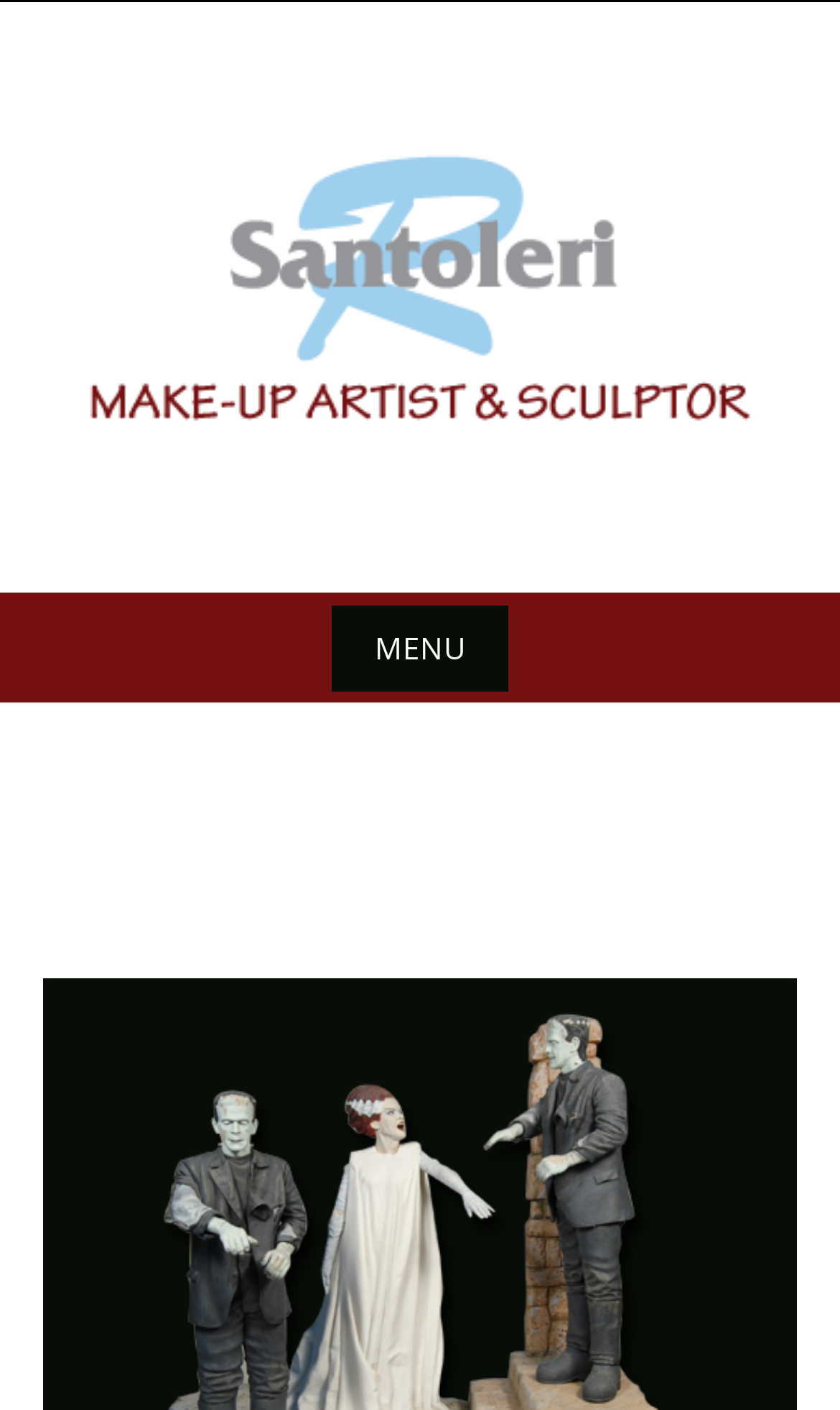Please determine the bounding box coordinates for the UI element described as: "Menu".

[0.395, 0.429, 0.605, 0.491]